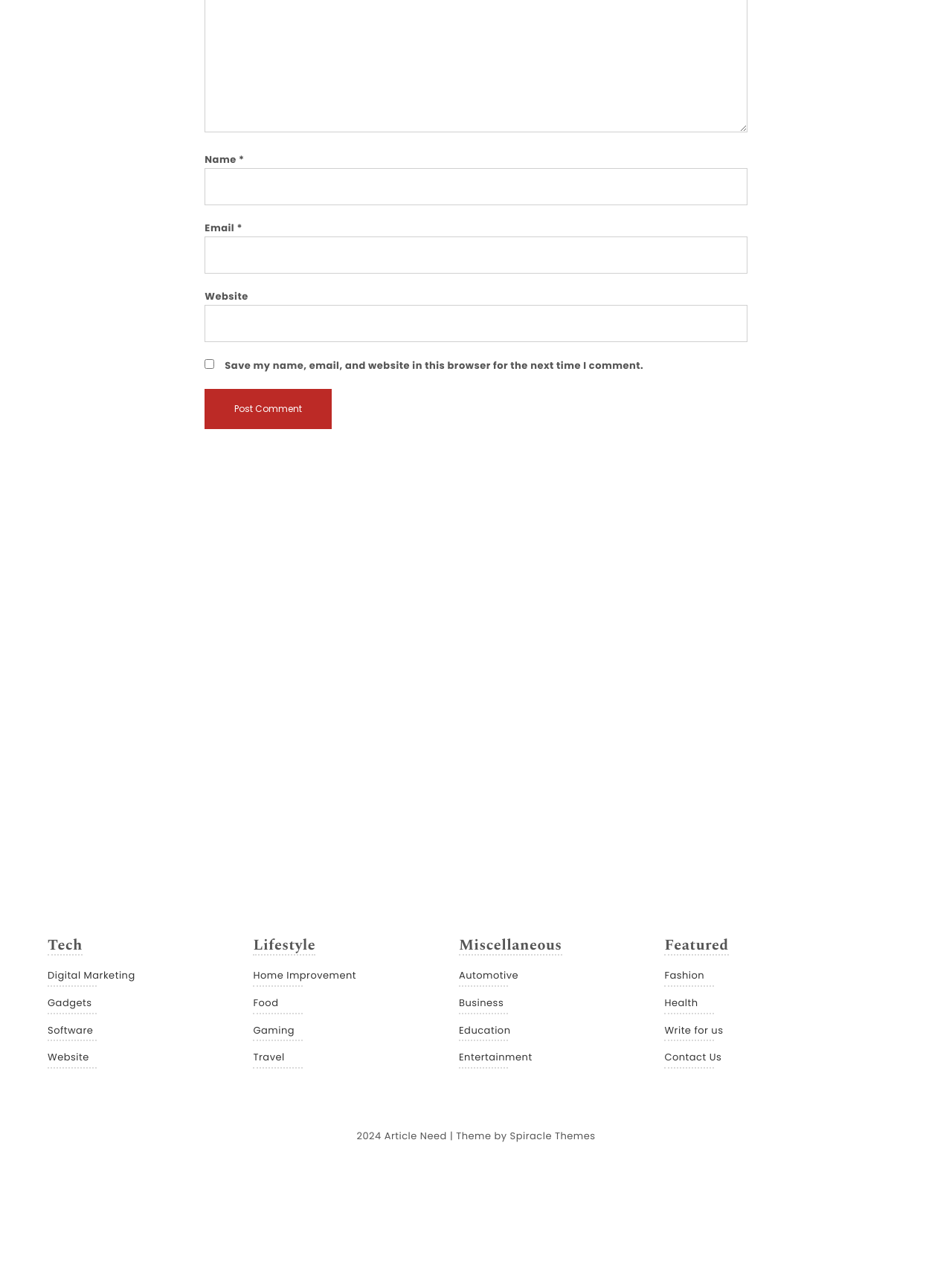Please determine the bounding box coordinates of the element's region to click in order to carry out the following instruction: "Click the Post Comment button". The coordinates should be four float numbers between 0 and 1, i.e., [left, top, right, bottom].

[0.215, 0.302, 0.349, 0.334]